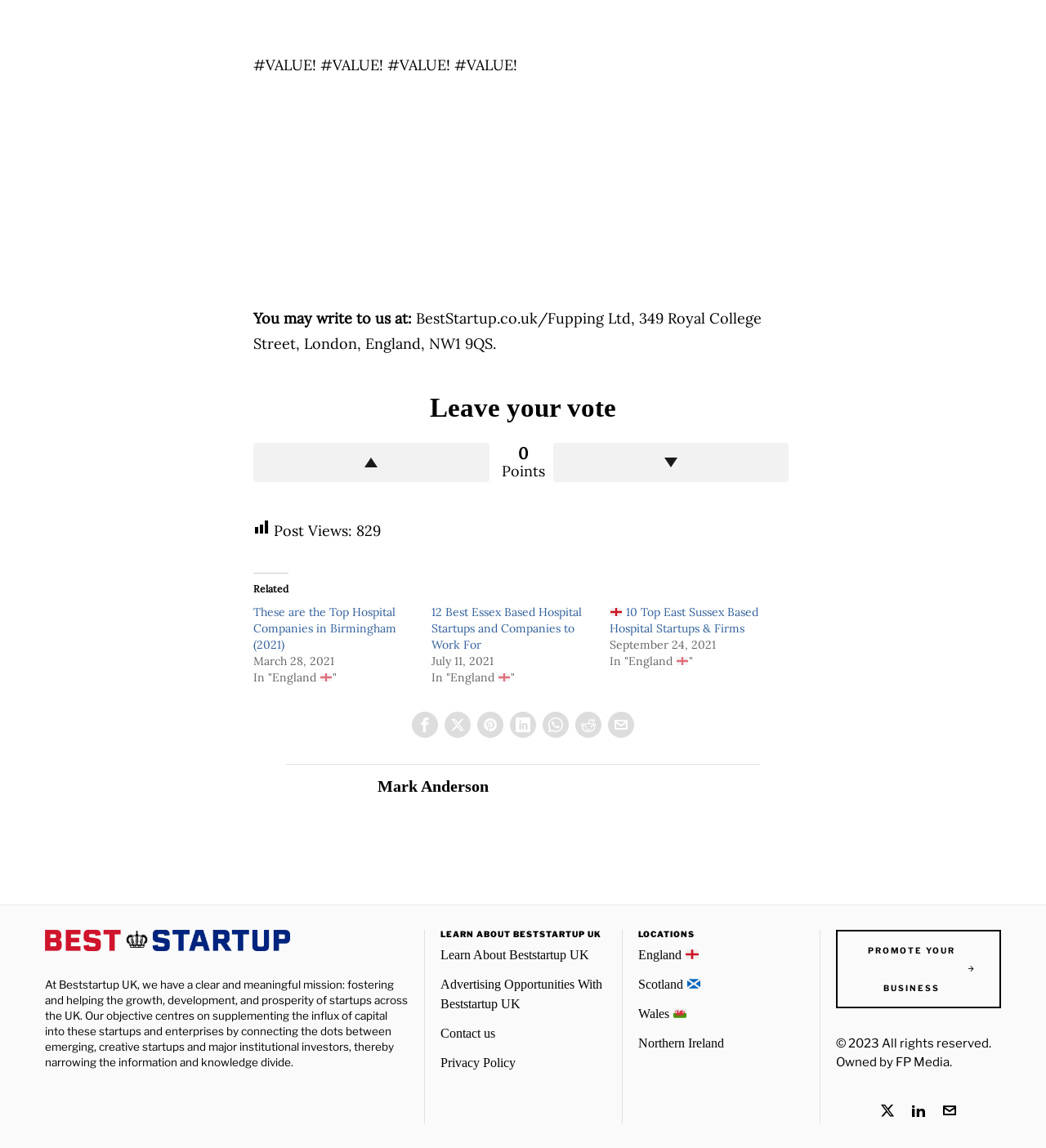Please reply to the following question with a single word or a short phrase:
What is the purpose of the website?

Support startups